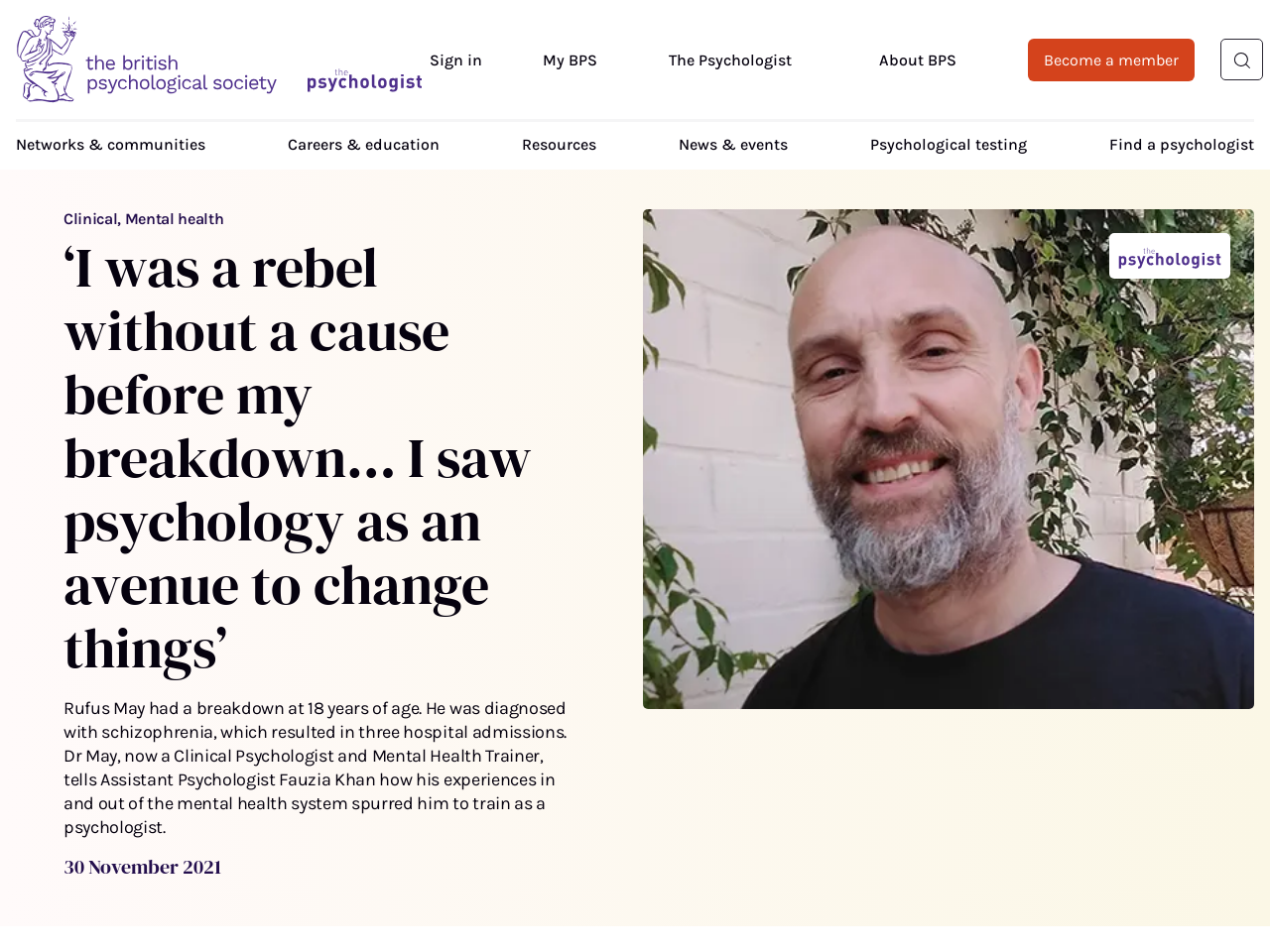Please provide a short answer using a single word or phrase for the question:
What is the profession of Fauzia Khan?

Assistant Psychologist